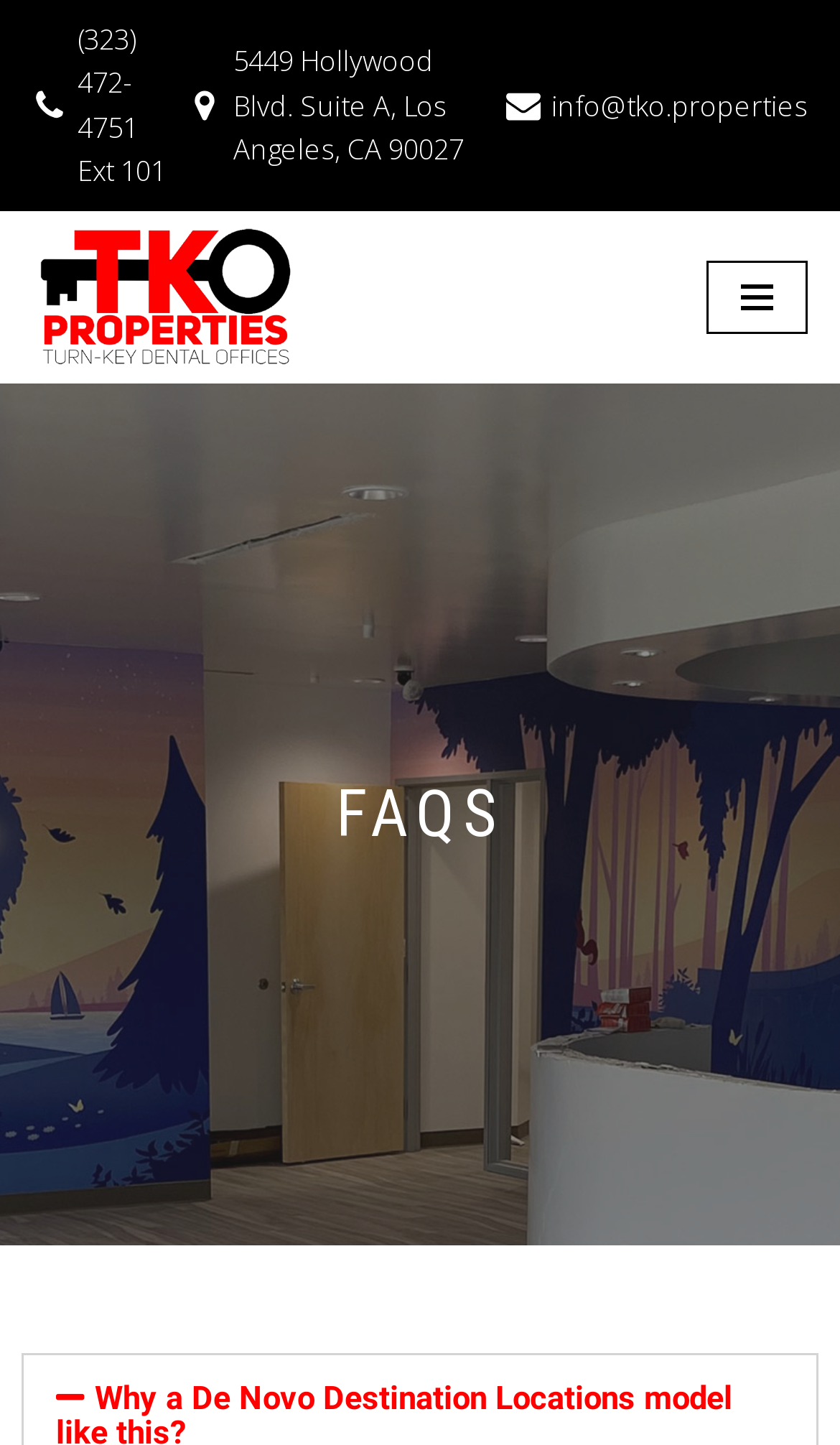Create an elaborate caption that covers all aspects of the webpage.

The webpage is titled "FAQ - TKO Properties" and appears to be a FAQ page for a company called TKO Properties, which specializes in turn-key dental offices. 

At the top left of the page, there is a "Skip to content" link, followed by three small images, likely logos or icons, aligned horizontally. To the right of these images, there is a phone number link "(323) 472-4751 Ext 101" and an address "5449 Hollywood Blvd. Suite A, Los Angeles, CA 90027" in a static text element. 

Further to the right, there is another small image, and a link to an email address "info@tko.properties". Below these elements, there is a prominent link "TKO Properties Turn Key Dental Offices" and a "Navigation Menu" button that can be expanded.

The main content of the page is headed by a large "FAQS" heading, which suggests that the page will provide answers to frequently asked questions about TKO Properties and their services.